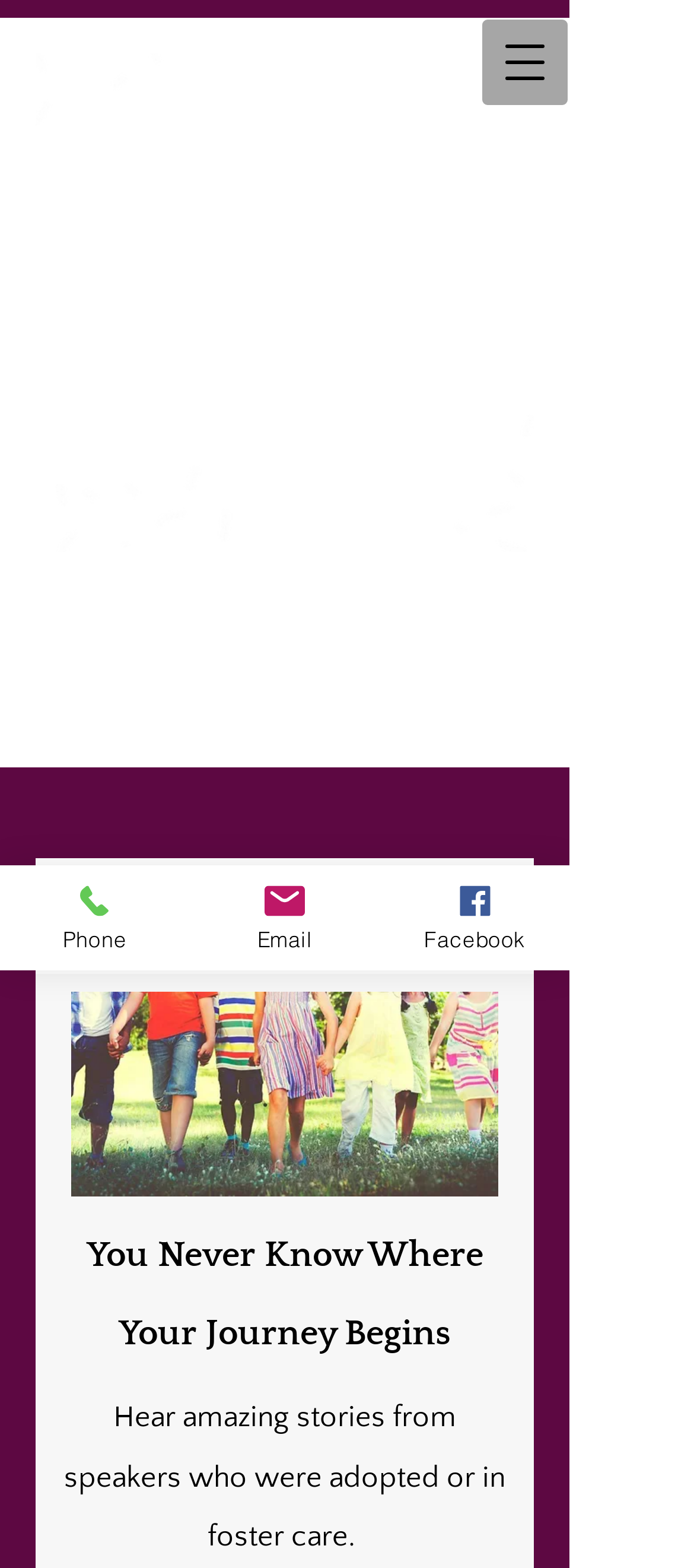How many social media links are present?
Respond with a short answer, either a single word or a phrase, based on the image.

One